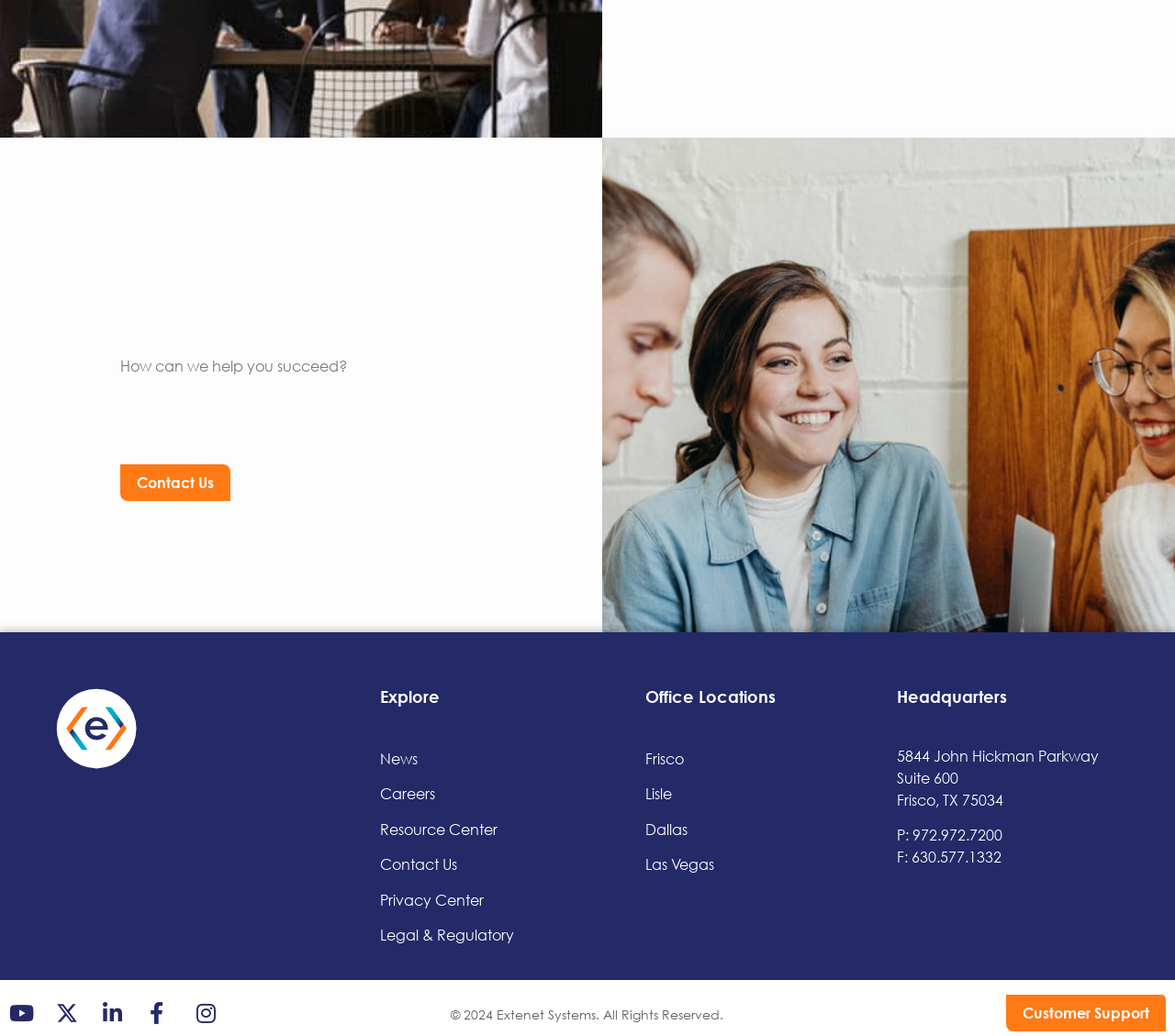Observe the image and answer the following question in detail: In what year does the copyright belong to Extenet Systems?

The copyright belongs to Extenet Systems in the year '2024' which is mentioned in the StaticText with ID 277, located at the bottom of the webpage.